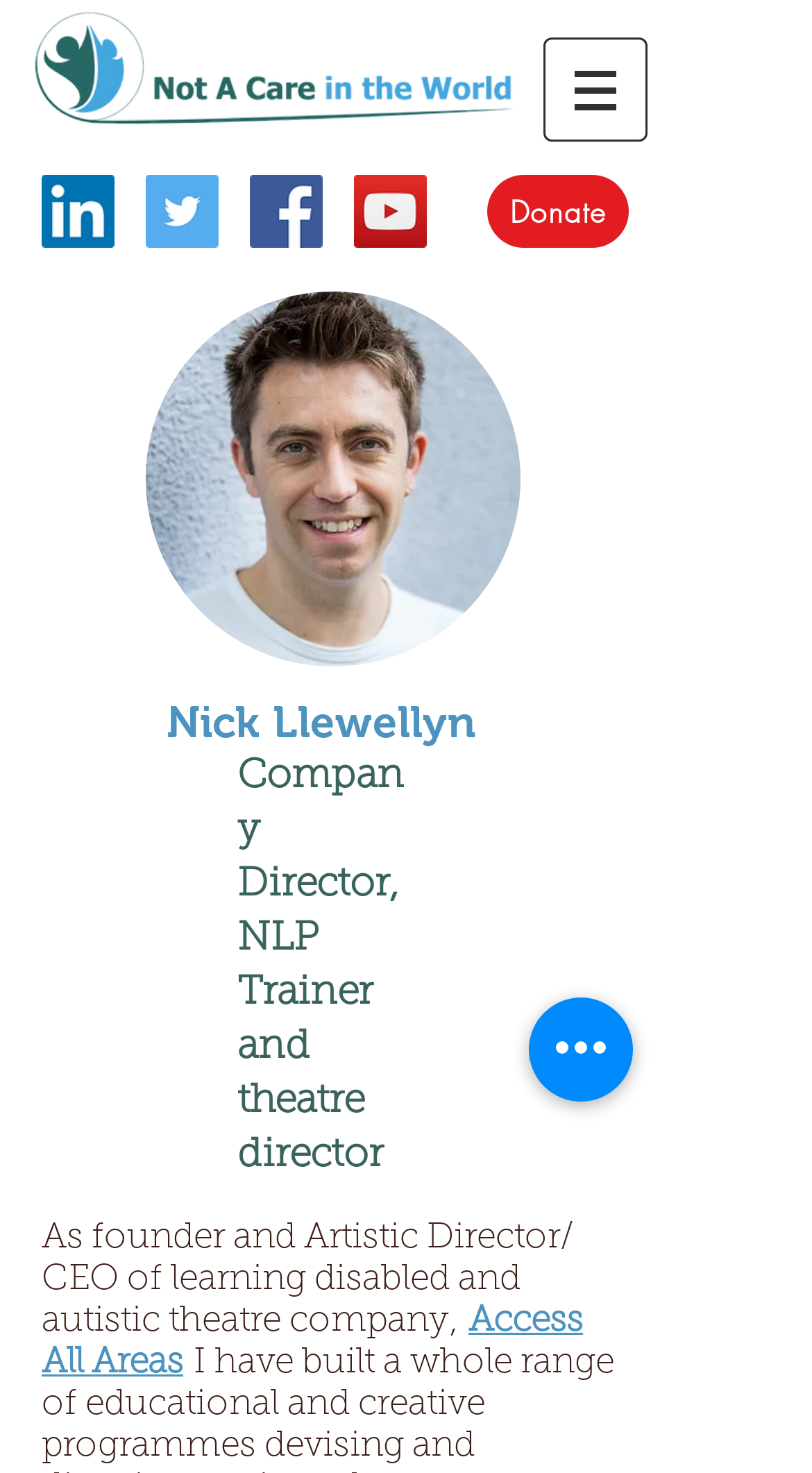Produce an extensive caption that describes everything on the webpage.

The webpage is about Nick Llewellyn, a company director, NLP trainer, and theatre director. At the top left, there is a logo image, and next to it, a navigation menu labeled "Site" with a dropdown button. Below the logo, there is a social bar with four social media links, including LinkedIn, Twitter, Facebook, and YouTube, each represented by an icon. 

To the right of the social bar, there is a "Donate" button. Below the social bar, there is a large headshot image of Nick, accompanied by two headings that introduce him as a company director, NLP trainer, and theatre director. 

Underneath the headings, there is a paragraph of text that describes Nick's role as the founder and artistic director/CEO of a theatre company called Access All Areas, which is also a clickable link. At the bottom right, there is a "Quick actions" button.